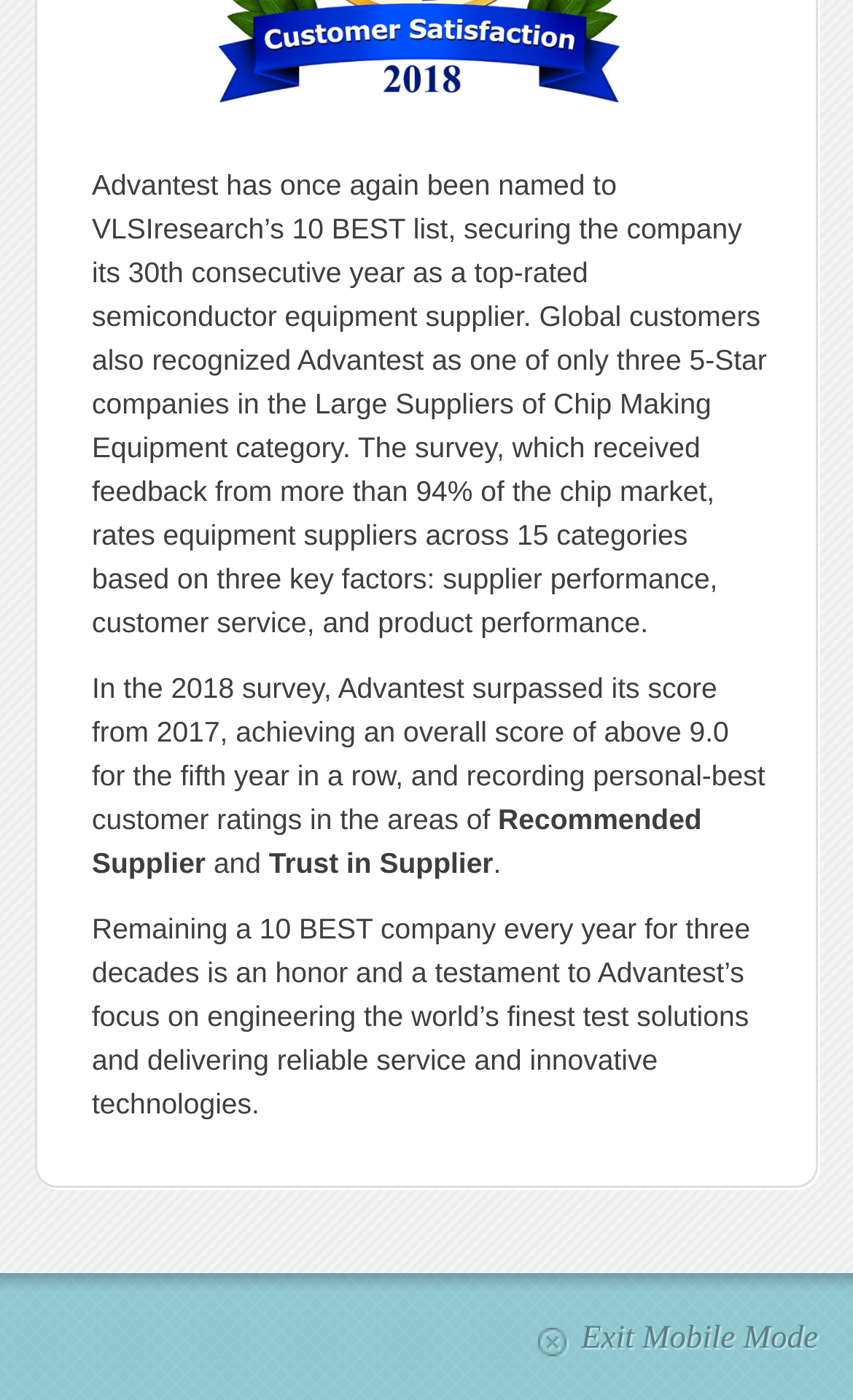Based on the visual content of the image, answer the question thoroughly: What is the overall score achieved by Advantest in the 2018 survey?

In the 2018 survey, Advantest surpassed its score from 2017, achieving an overall score of above 9.0 for the fifth year in a row.